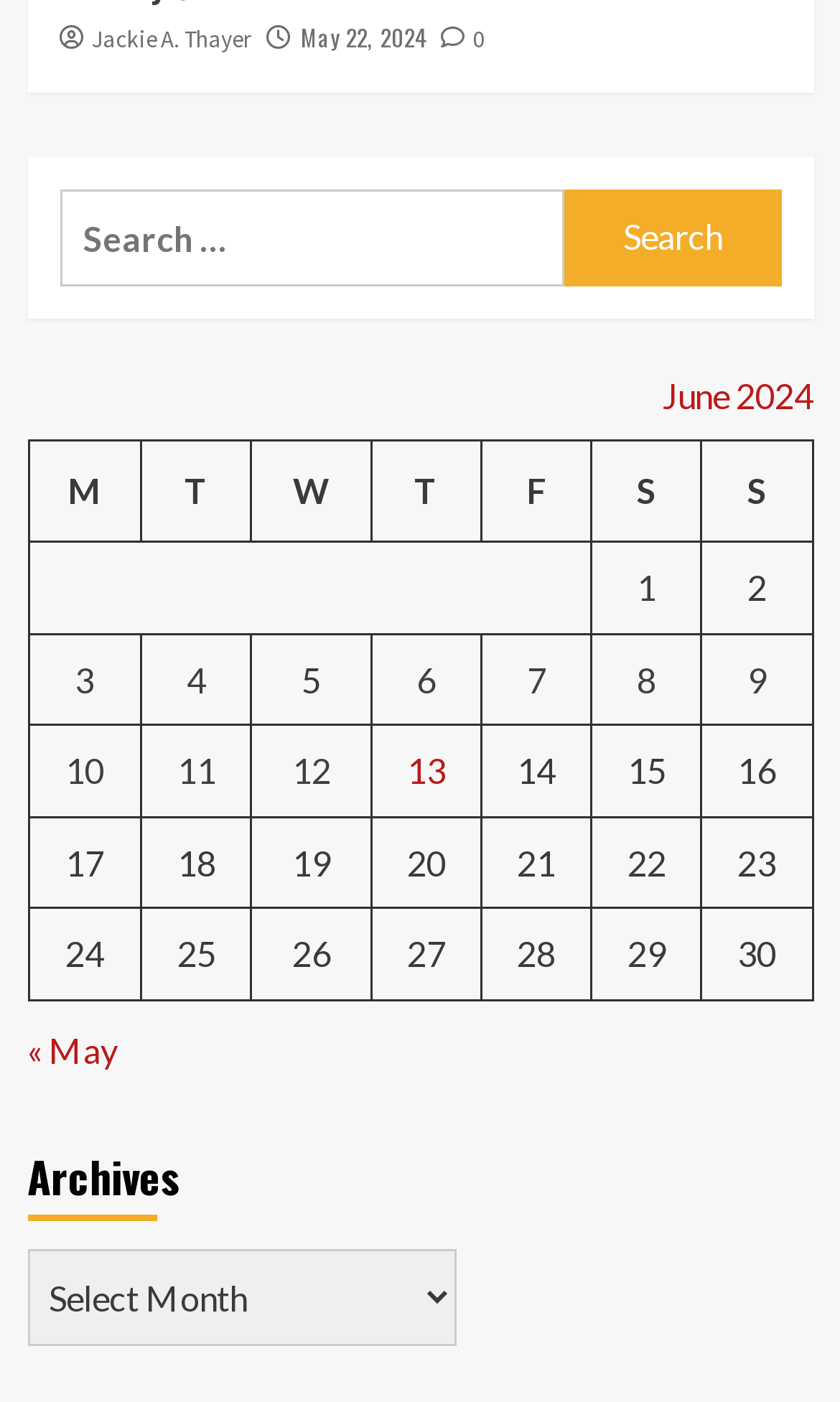Answer the question below in one word or phrase:
What is the name of the author?

Jackie A. Thayer